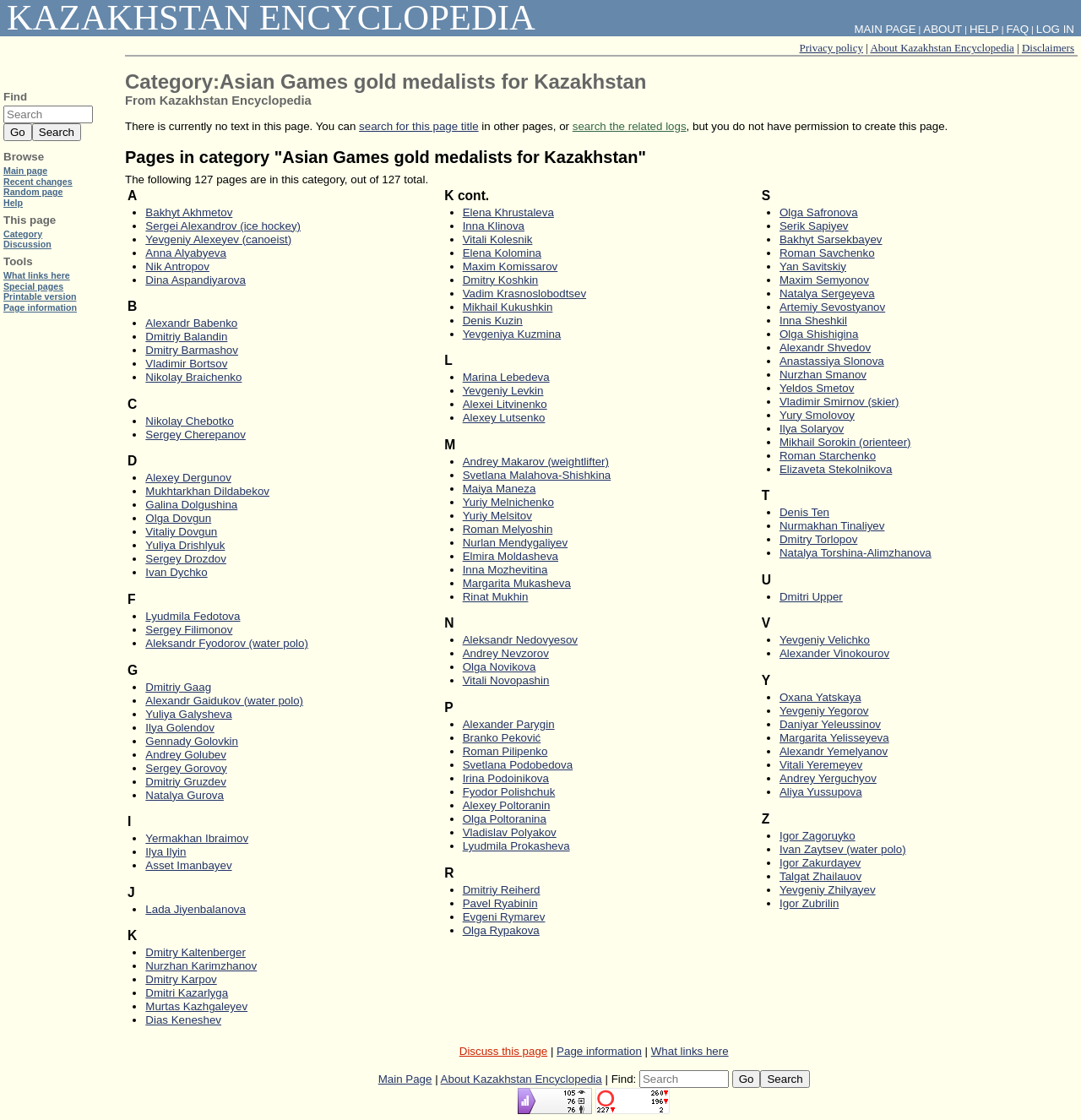What is the first gold medalist listed?
Answer the question with a single word or phrase, referring to the image.

Bakhyt Akhmetov